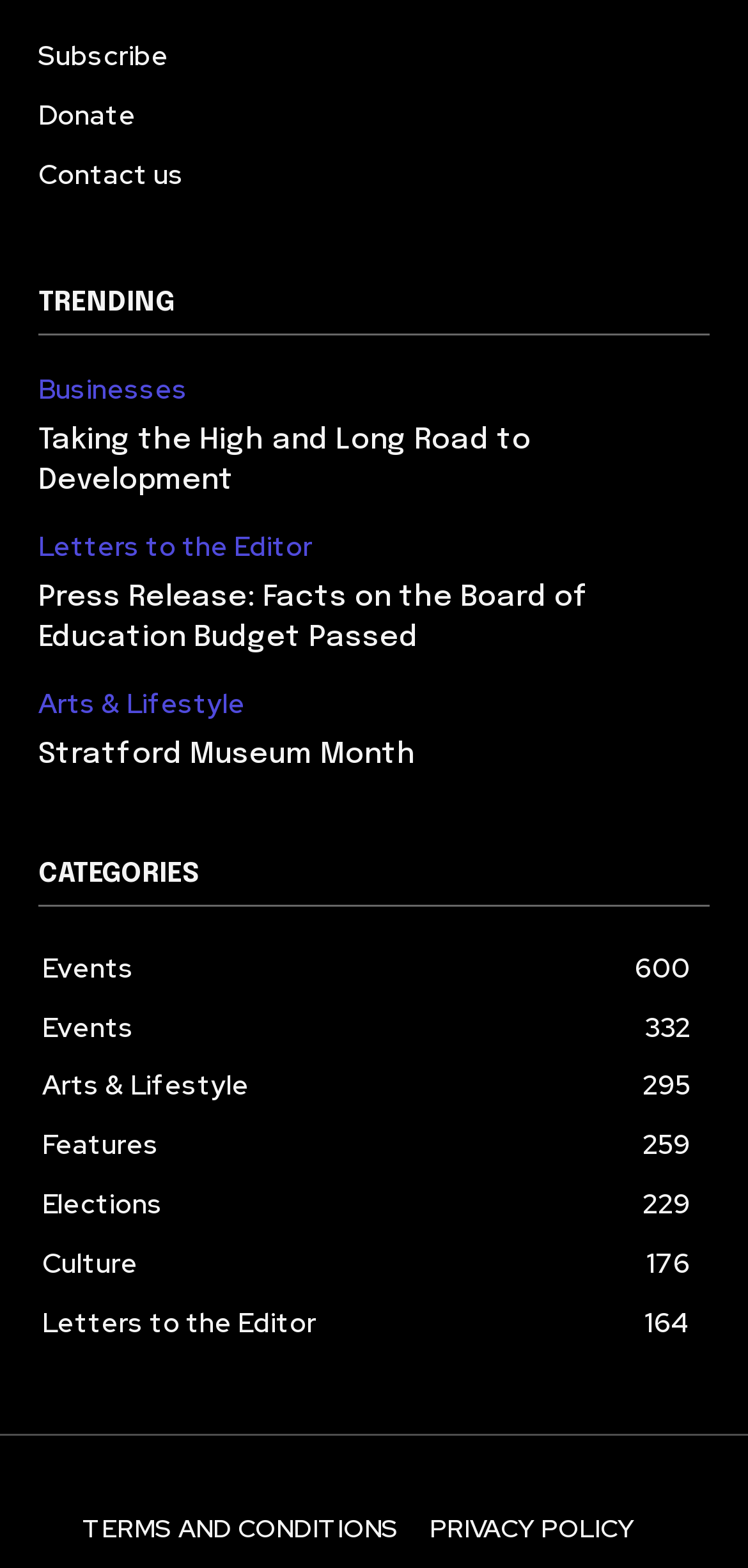Find the bounding box coordinates of the element to click in order to complete the given instruction: "Click on News."

None